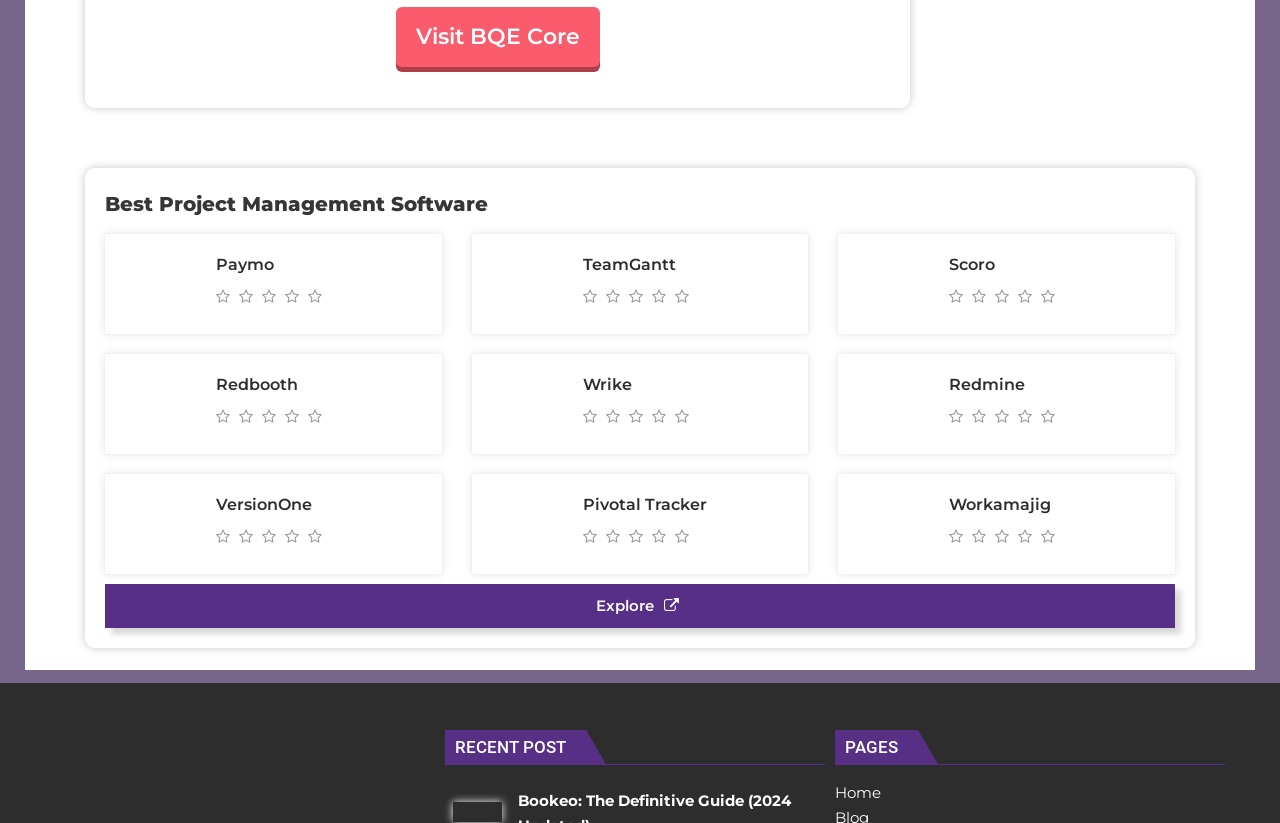How many project management software are listed?
Look at the webpage screenshot and answer the question with a detailed explanation.

There are 9 project management software listed on the webpage, each with a heading element and a link element. The software are Paymo, TeamGantt, Scoro, Redbooth, Wrike, Redmine, VersionOne, Pivotal Tracker, and Workamajig.